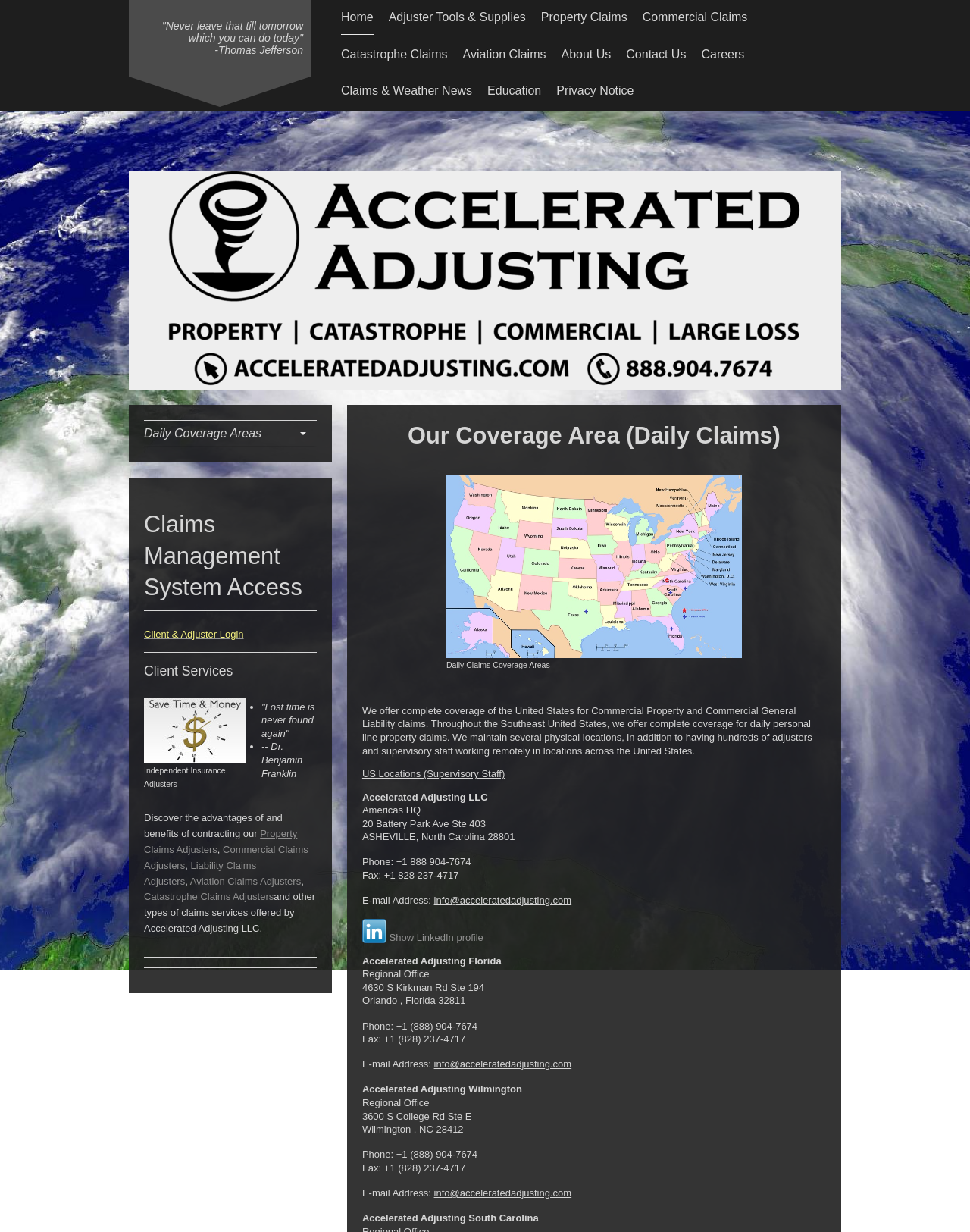Based on the provided description, "Property Claims Adjusters", find the bounding box of the corresponding UI element in the screenshot.

[0.148, 0.672, 0.307, 0.694]